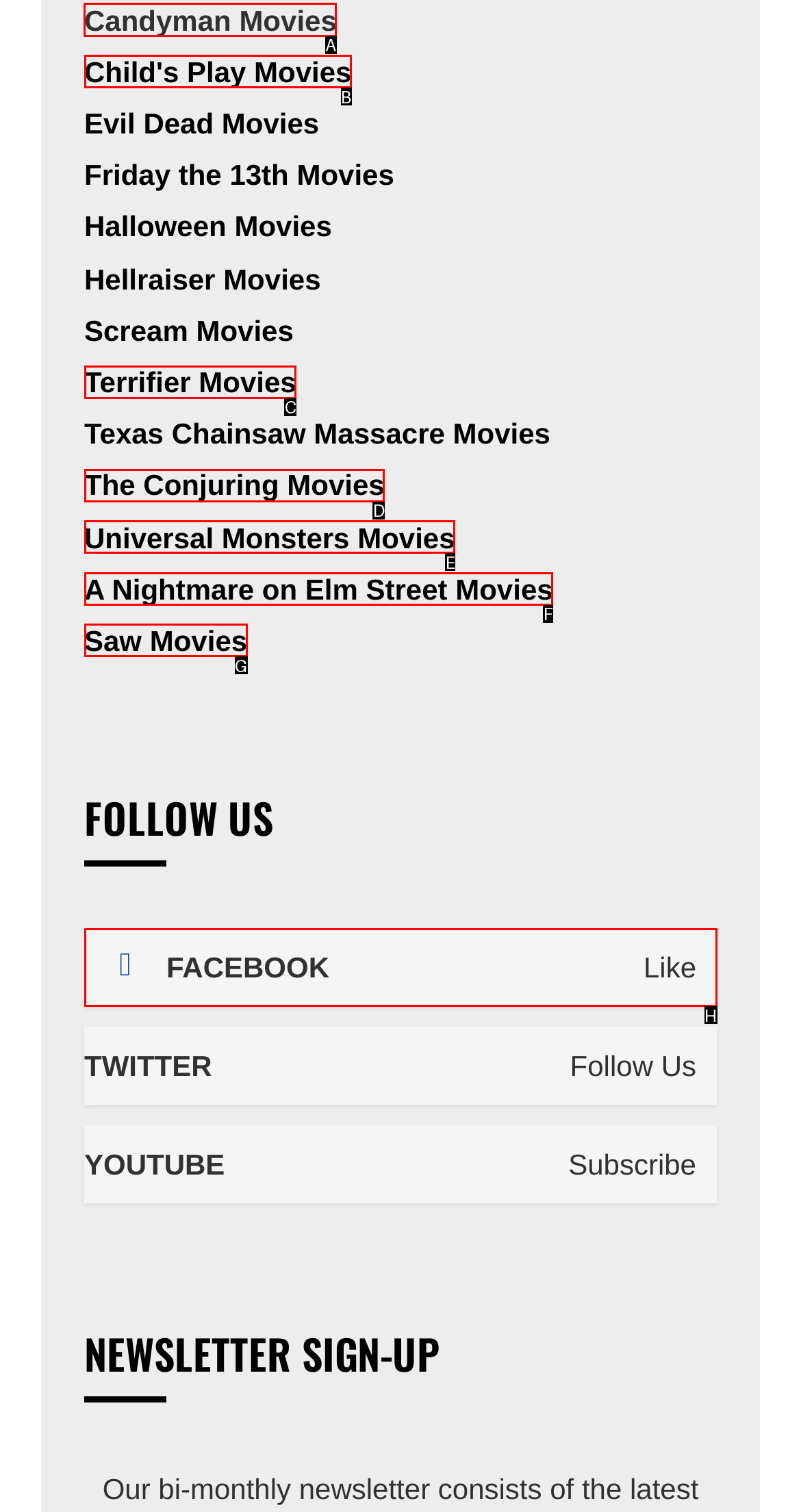Find the correct option to complete this instruction: Click on Candyman Movies. Reply with the corresponding letter.

A